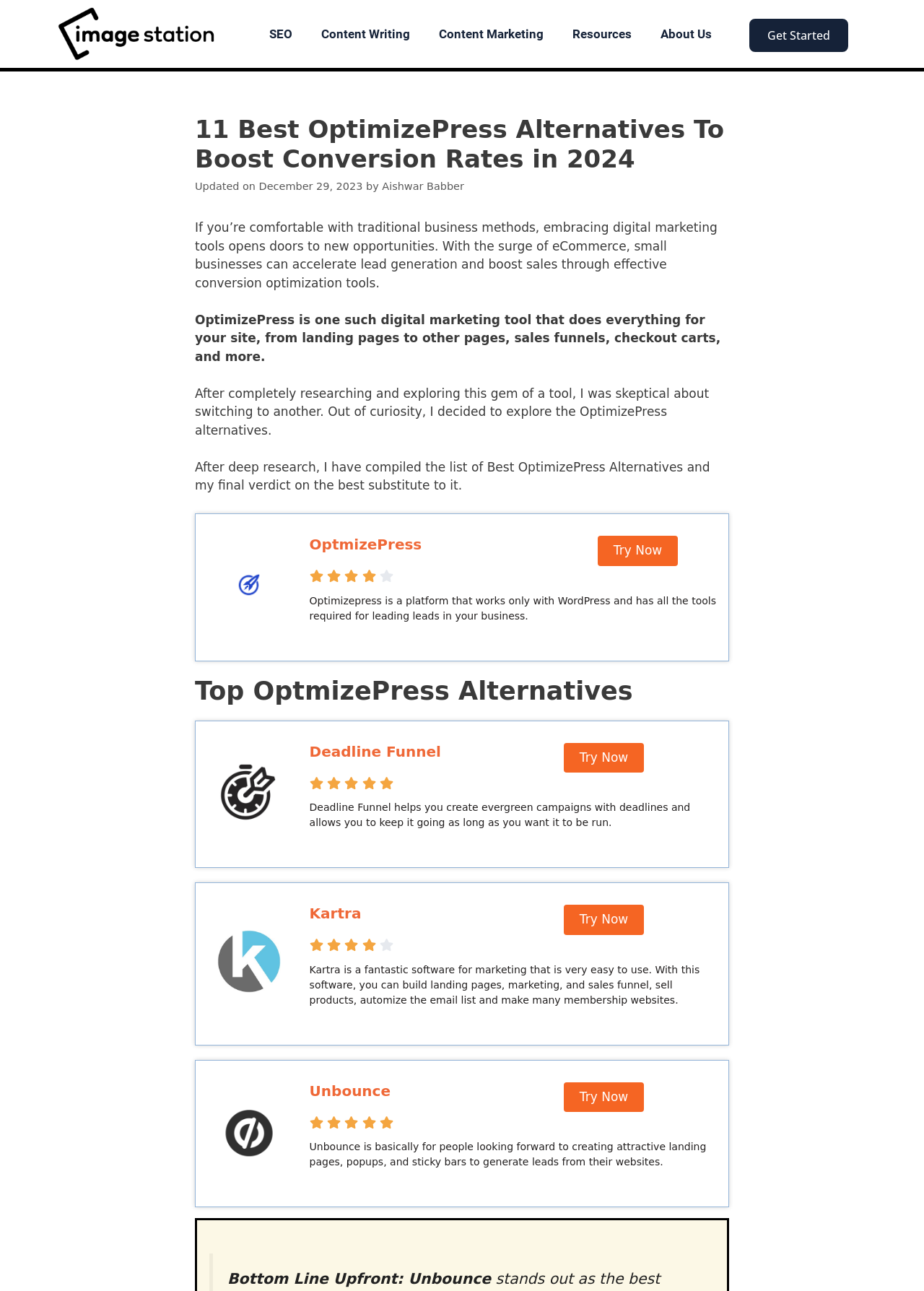Using the description "OptmizePress", locate and provide the bounding box of the UI element.

[0.335, 0.415, 0.456, 0.429]